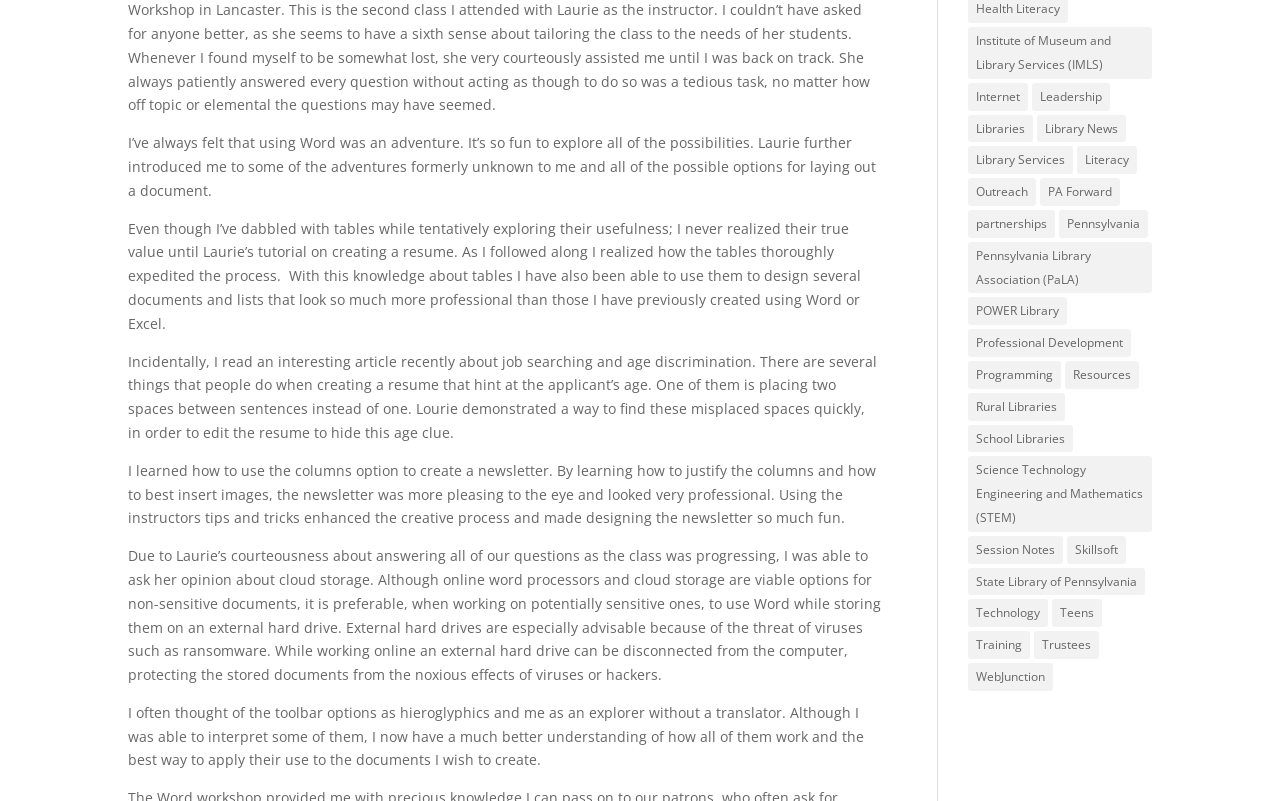Please identify the coordinates of the bounding box for the clickable region that will accomplish this instruction: "Explore Internet resources".

[0.756, 0.103, 0.803, 0.138]